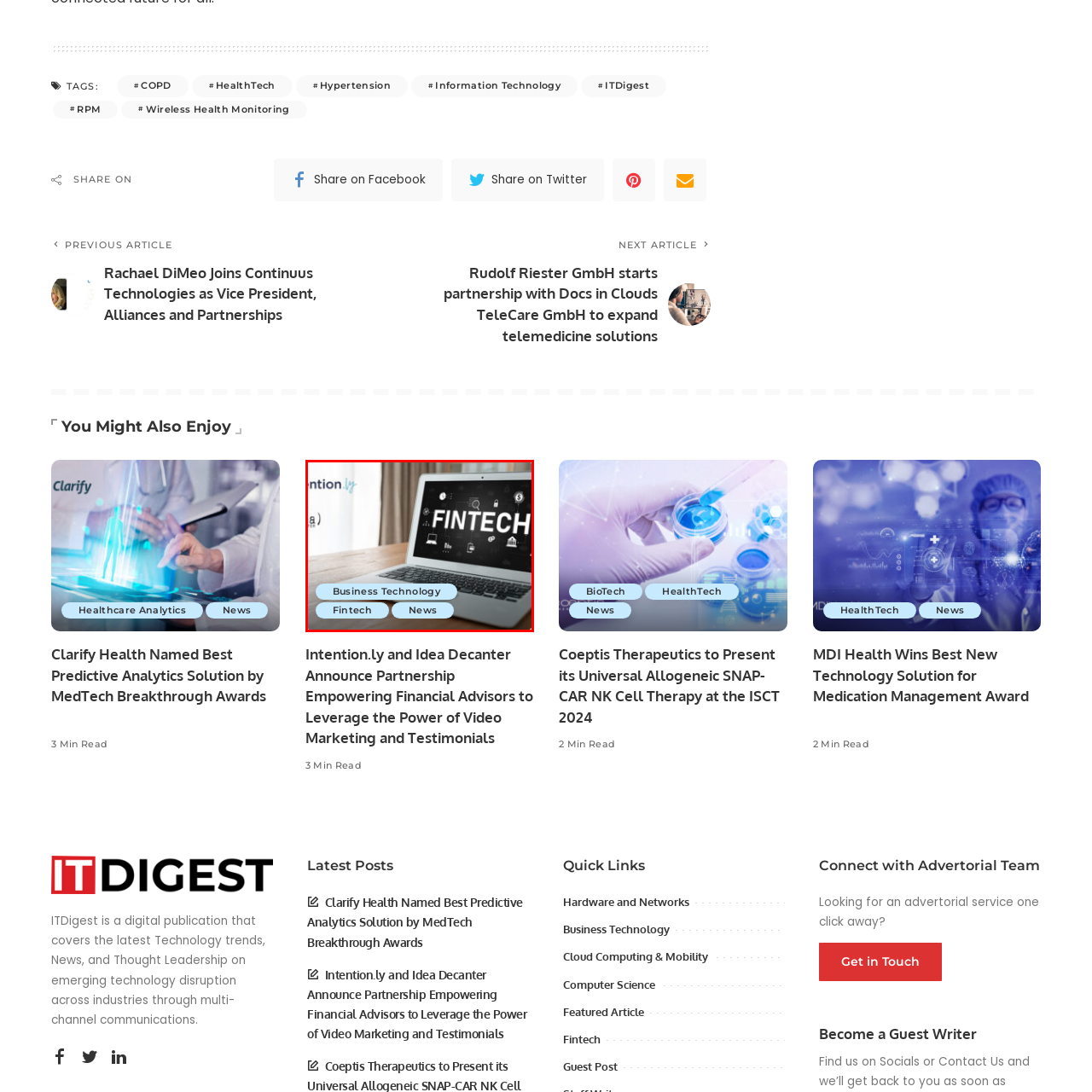Create a detailed description of the image enclosed by the red bounding box.

This image features a laptop displaying the word "FINTECH" prominently on its screen, surrounded by various icons representing digital finance and technology. The laptop sits on a wooden table, with a soft background depicting a light-colored drape, adding to the modern and professional atmosphere. Below the laptop screen, there are three rounded buttons labeled "Business Technology," "Fintech," and "News," suggesting a focus on topics related to financial technology and business advancements. The overall composition conveys a blend of innovation and contemporary design, reflecting the increasing significance of fintech in today's digital landscape.